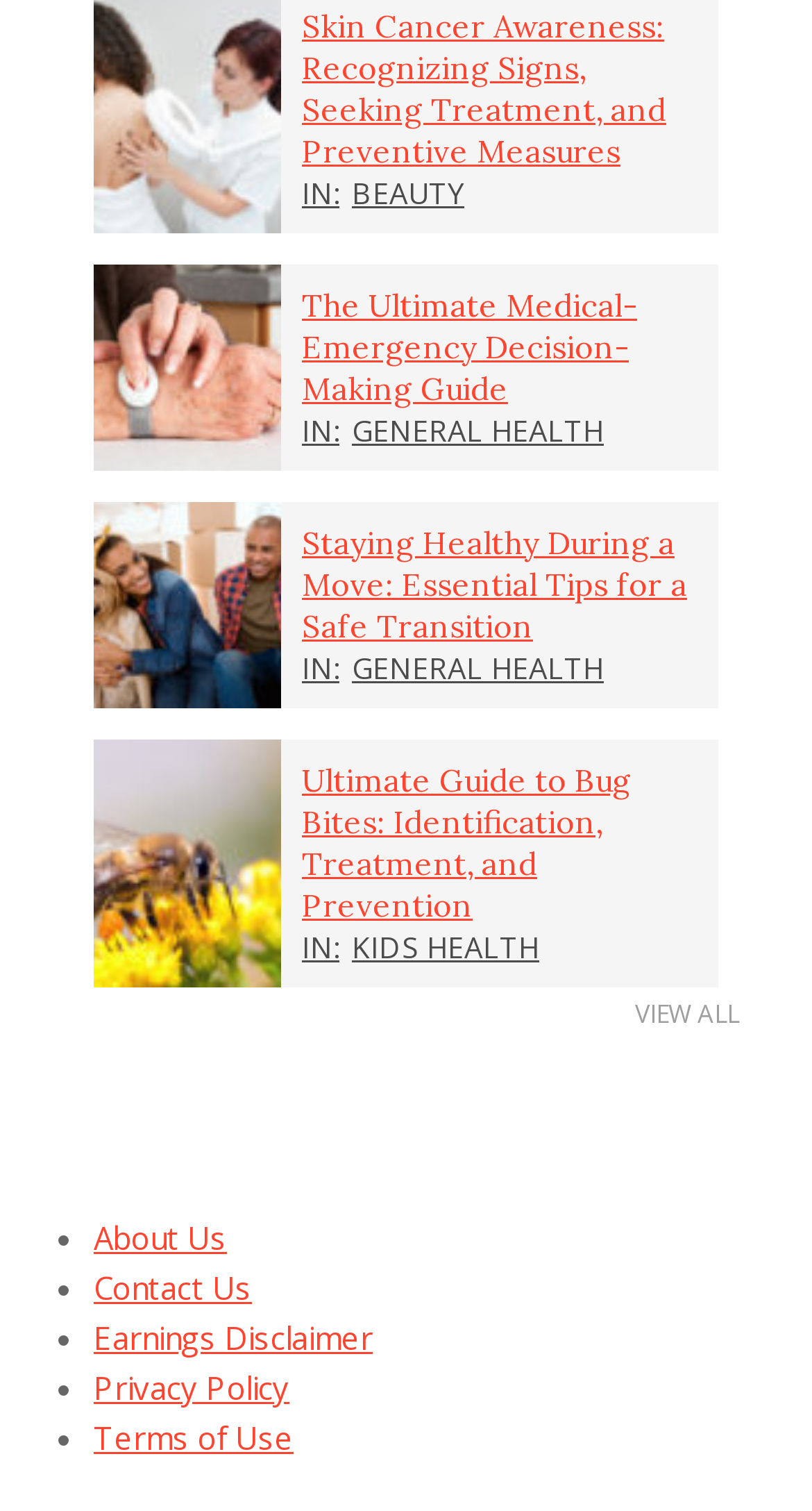What is the purpose of the 'VIEW ALL' link?
Please ensure your answer is as detailed and informative as possible.

This answer can be obtained by considering the context of the 'VIEW ALL' link. It is likely that this link will take the user to a page that lists all articles, rather than just the four that are currently displayed.